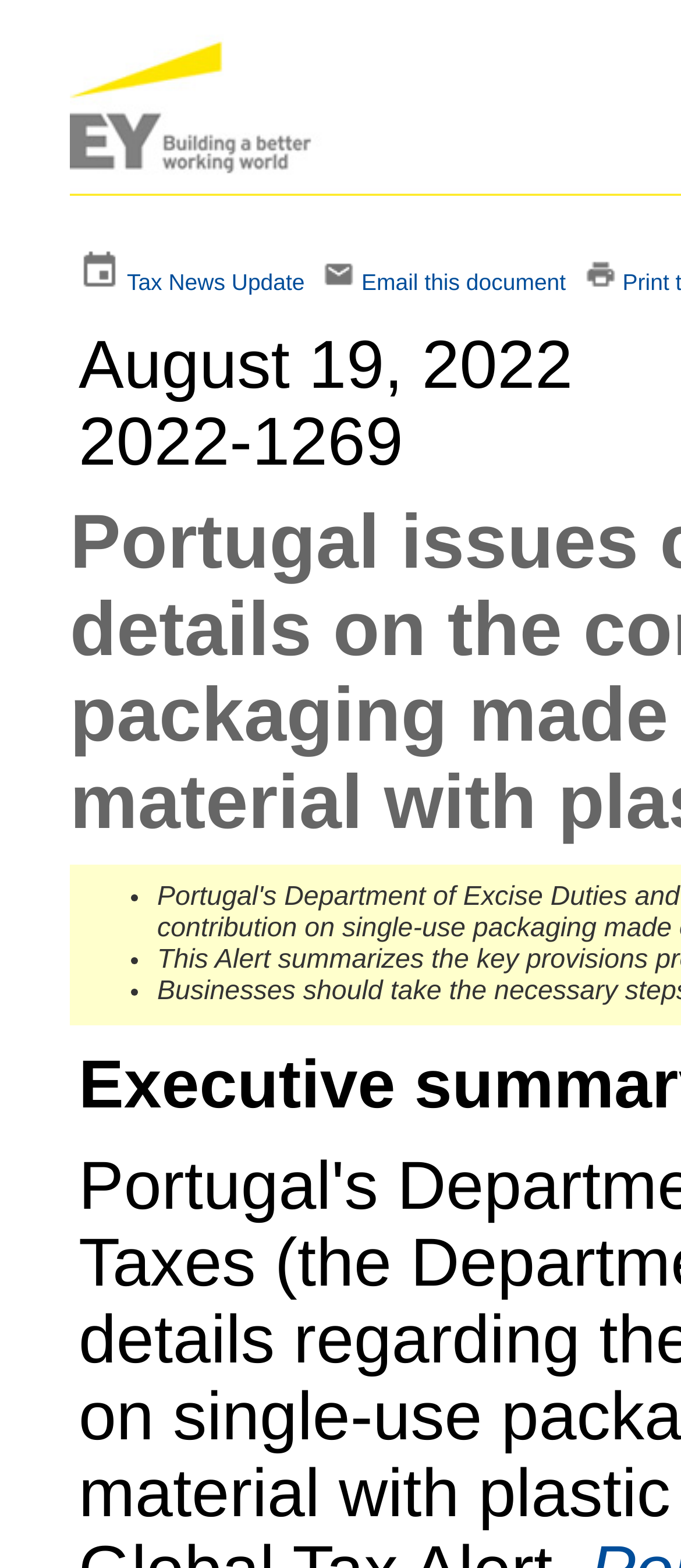What is the purpose of the images in the top section?
Refer to the screenshot and answer in one word or phrase.

Decorative